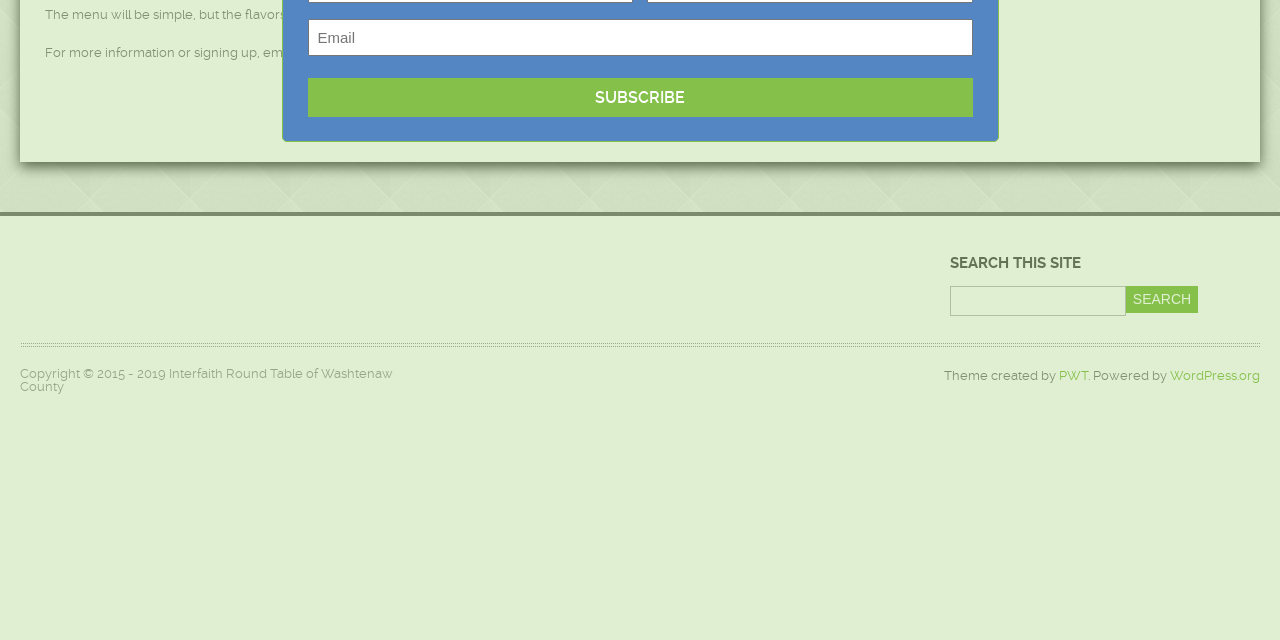Determine the bounding box coordinates (top-left x, top-left y, bottom-right x, bottom-right y) of the UI element described in the following text: gbrides@umich.edu

[0.234, 0.07, 0.328, 0.093]